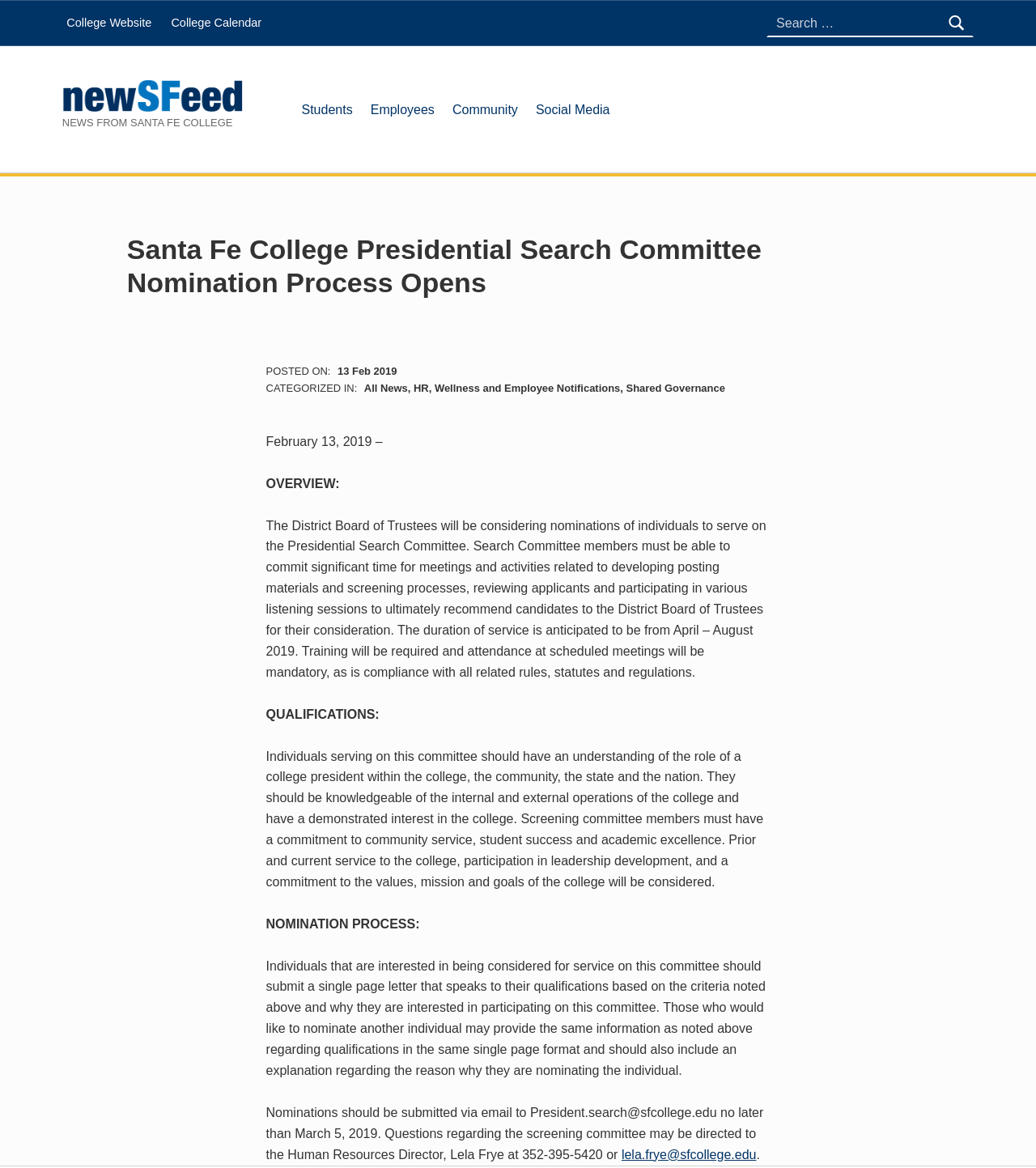Respond to the following query with just one word or a short phrase: 
How many links are there in the 'Primary Menu'?

4